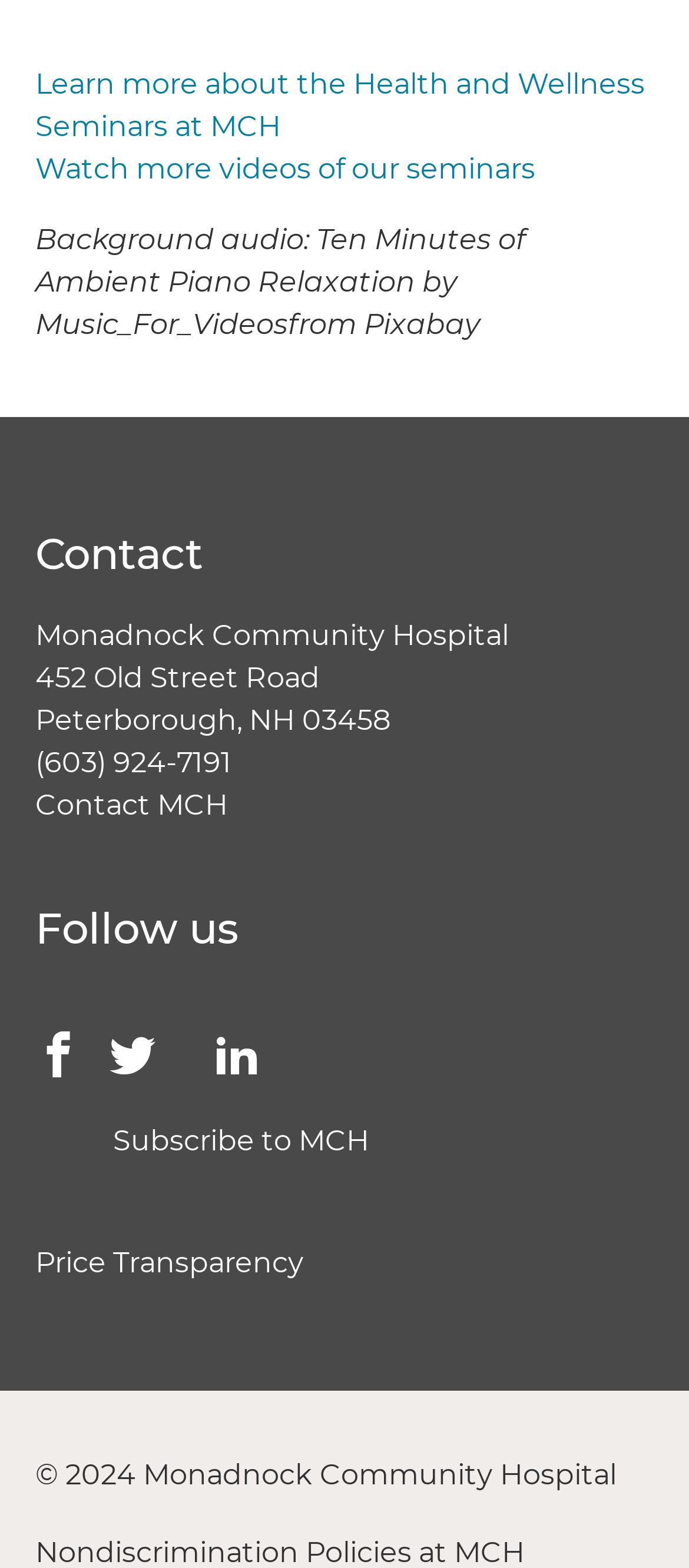What is the hospital's phone number?
Based on the screenshot, respond with a single word or phrase.

(603) 924-7191